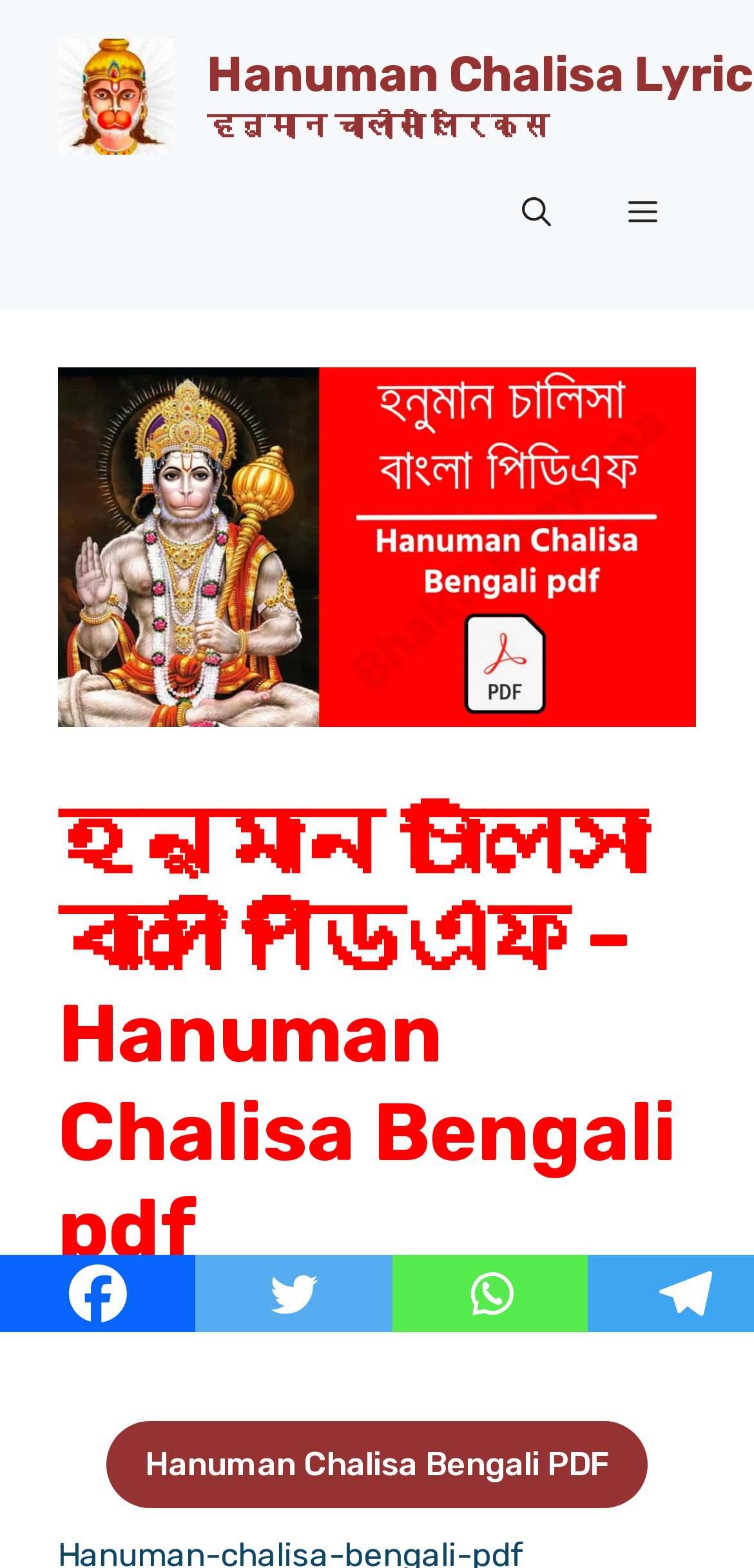What is the language of the Hanuman Chalisa PDF?
Provide a detailed answer to the question, using the image to inform your response.

Based on the webpage content, specifically the heading 'হনুমান চালিসা বাংলা পিডিএফ – Hanuman Chalisa Bengali pdf', it is clear that the language of the Hanuman Chalisa PDF is Bengali.